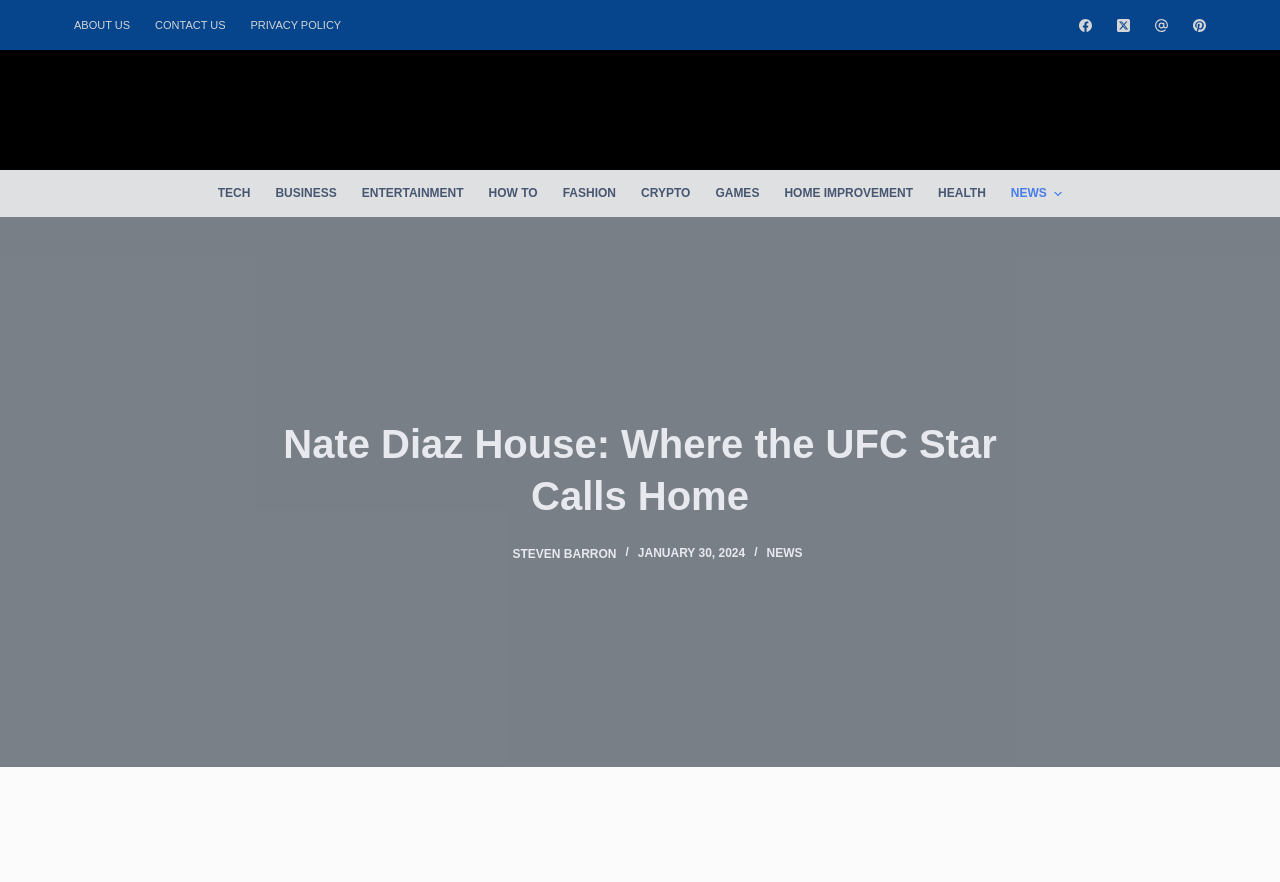Could you find the bounding box coordinates of the clickable area to complete this instruction: "Visit the 'NEWS' section"?

[0.78, 0.193, 0.83, 0.246]